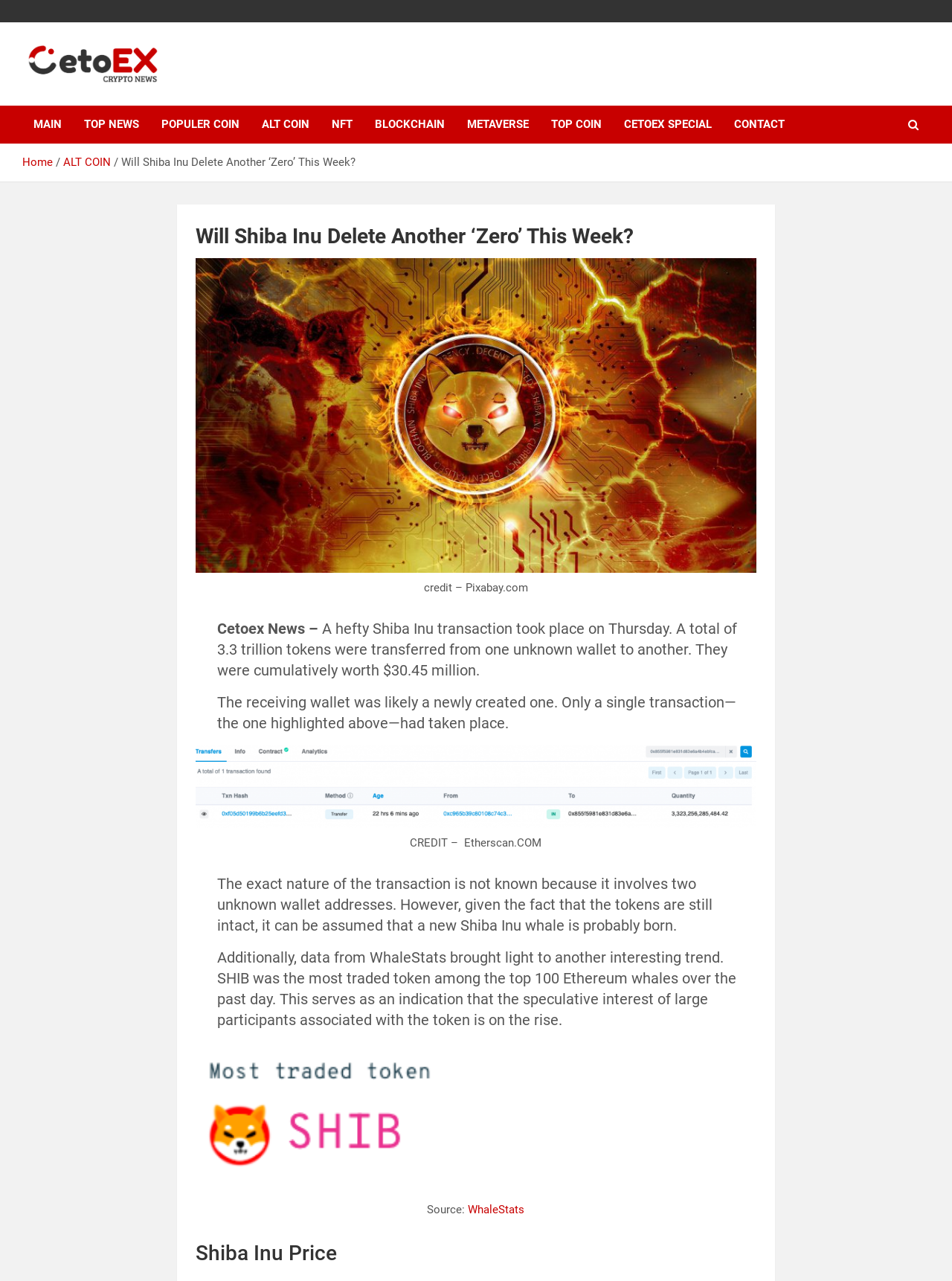Given the following UI element description: "Home", find the bounding box coordinates in the webpage screenshot.

[0.023, 0.122, 0.055, 0.132]